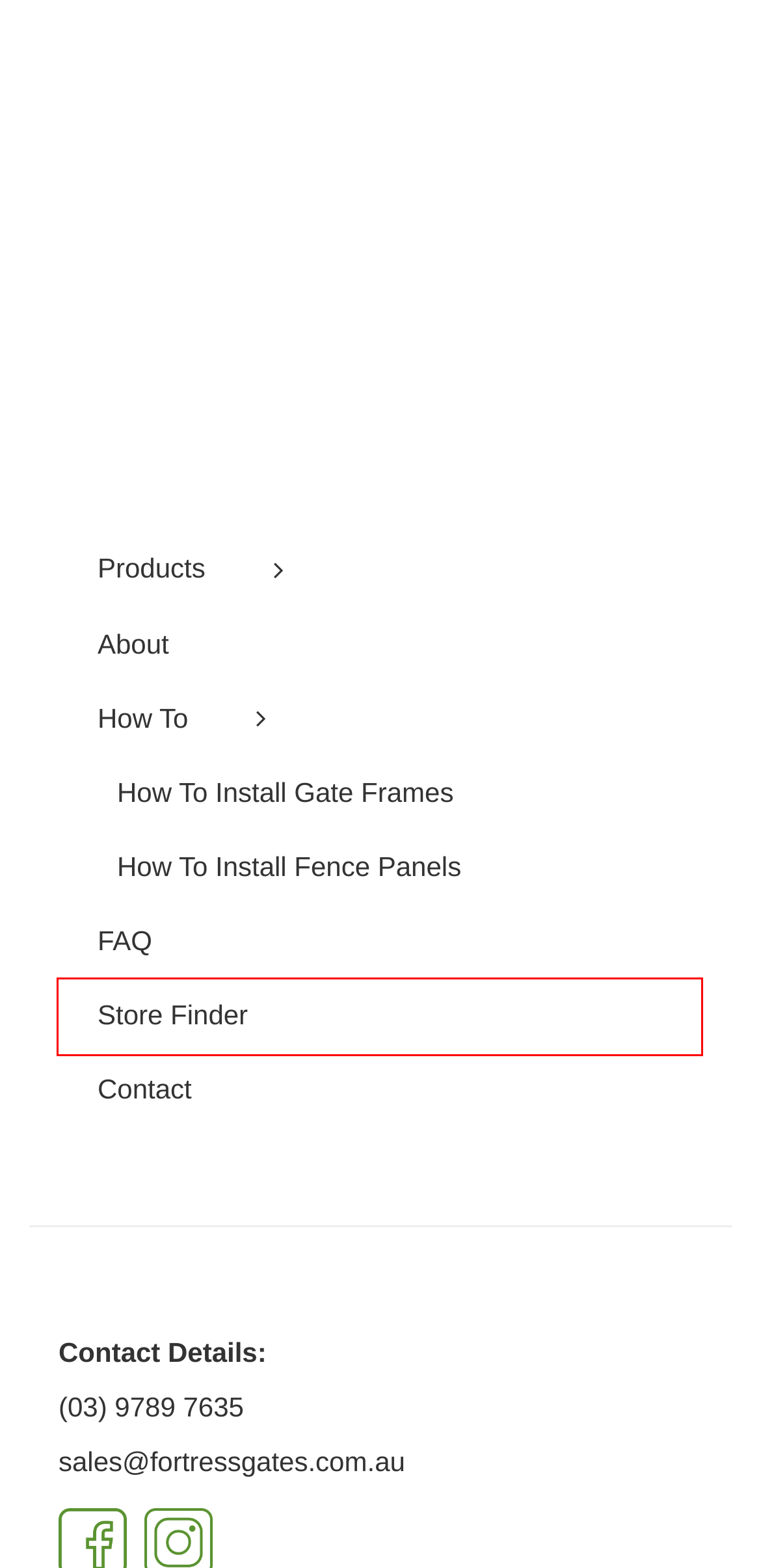You have received a screenshot of a webpage with a red bounding box indicating a UI element. Please determine the most fitting webpage description that matches the new webpage after clicking on the indicated element. The choices are:
A. FAQ – Fortress Gates
B. Contact – Fortress Gates
C. How To Install Fence Panels – Fortress Gates
D. Store Finder – Fortress Gates
E. Products – Fortress Gates
F. About – Fortress Gates
G. Fortress Gates – Because Your Home Is Your Fortress
H. Studio Rosinger - Creative Agency | Design Agency Melbourne

D